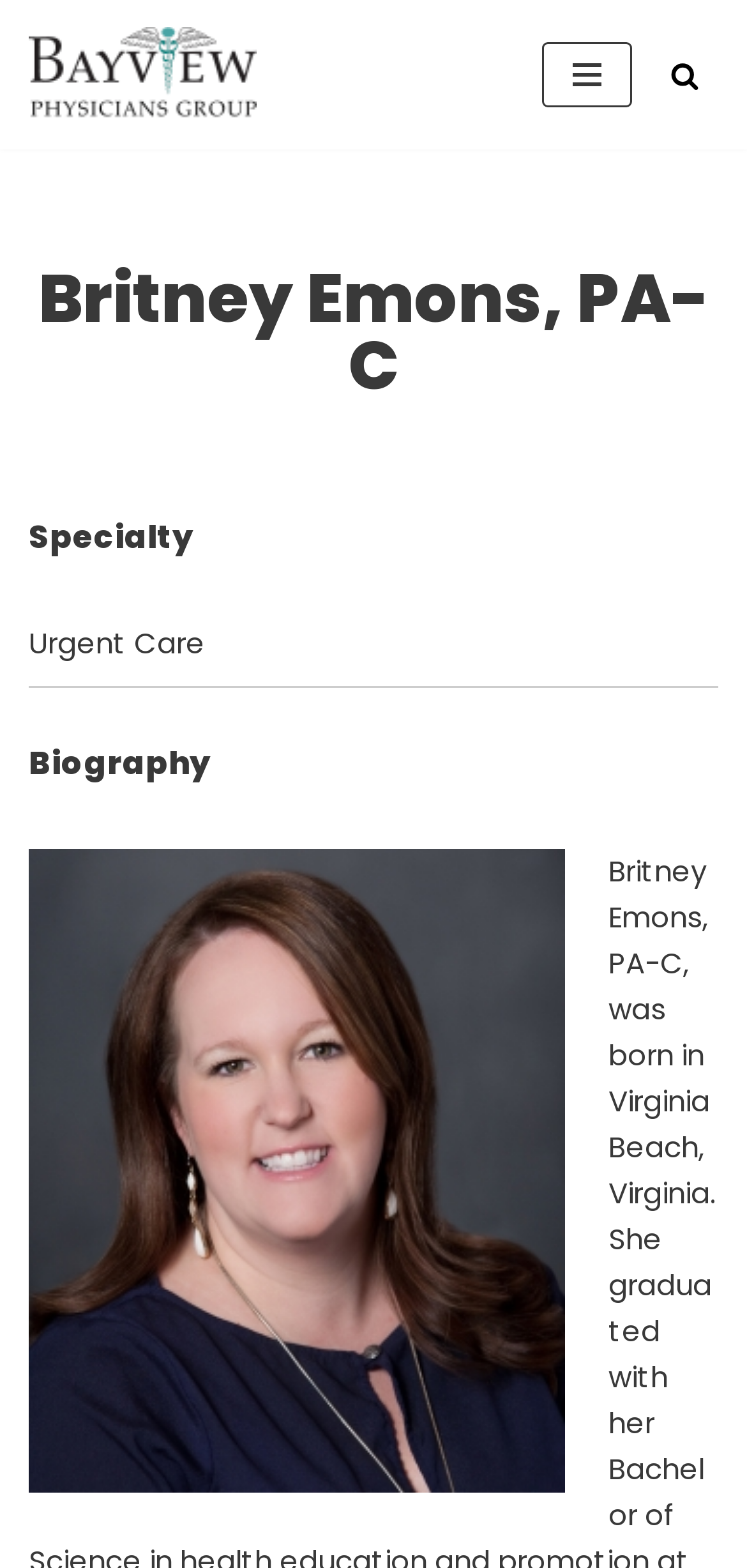Extract the bounding box coordinates for the UI element described by the text: "Skip to content". The coordinates should be in the form of [left, top, right, bottom] with values between 0 and 1.

[0.0, 0.039, 0.077, 0.064]